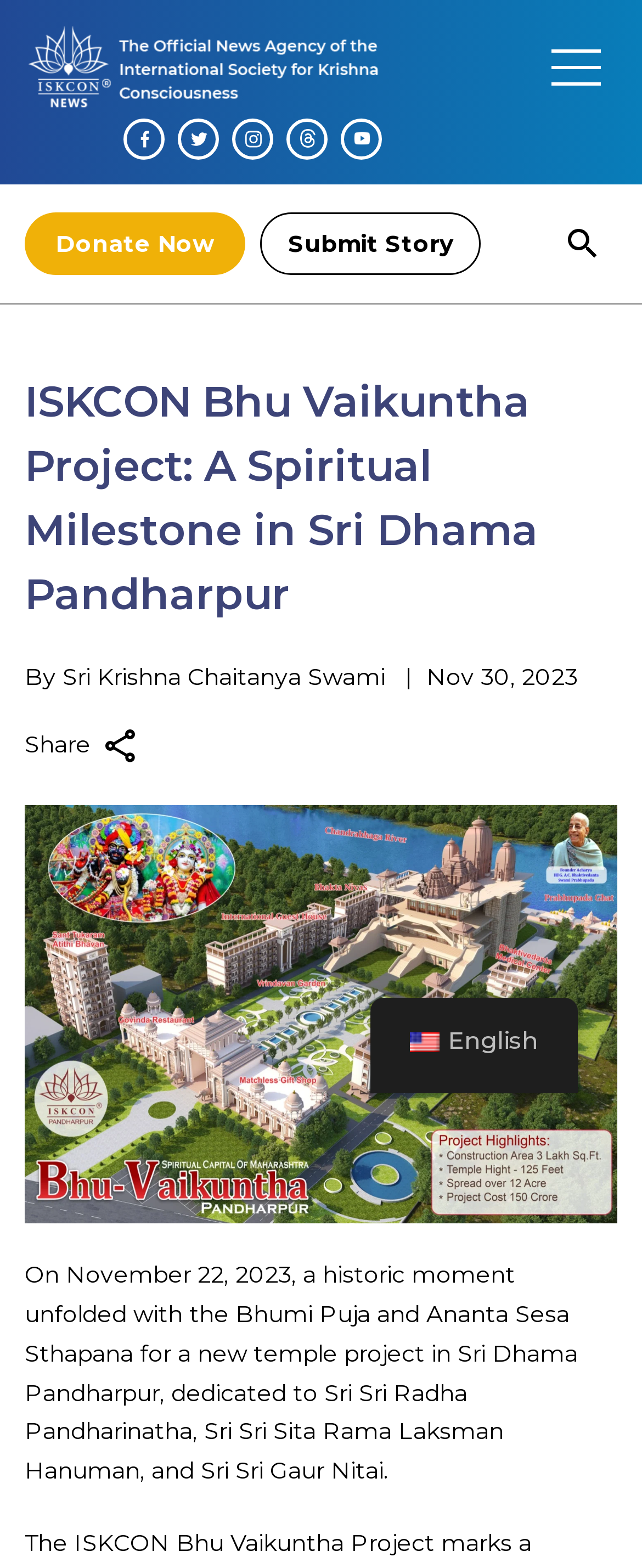Please answer the following question using a single word or phrase: What is the language of the webpage?

English